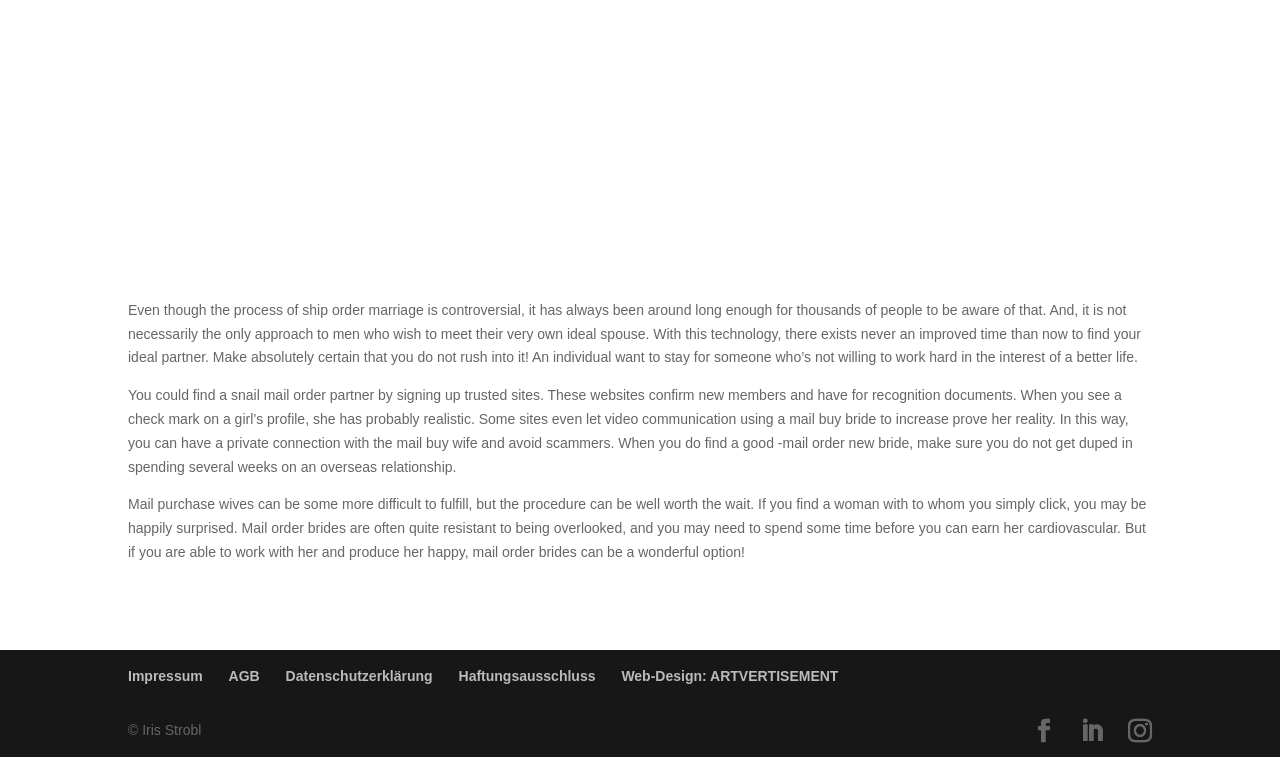What is the purpose of checking for a check mark on a girl's profile?
We need a detailed and meticulous answer to the question.

According to the text on the webpage, checking for a check mark on a girl's profile is a way to ensure that she is realistic, which helps to avoid scams when finding a mail order partner.